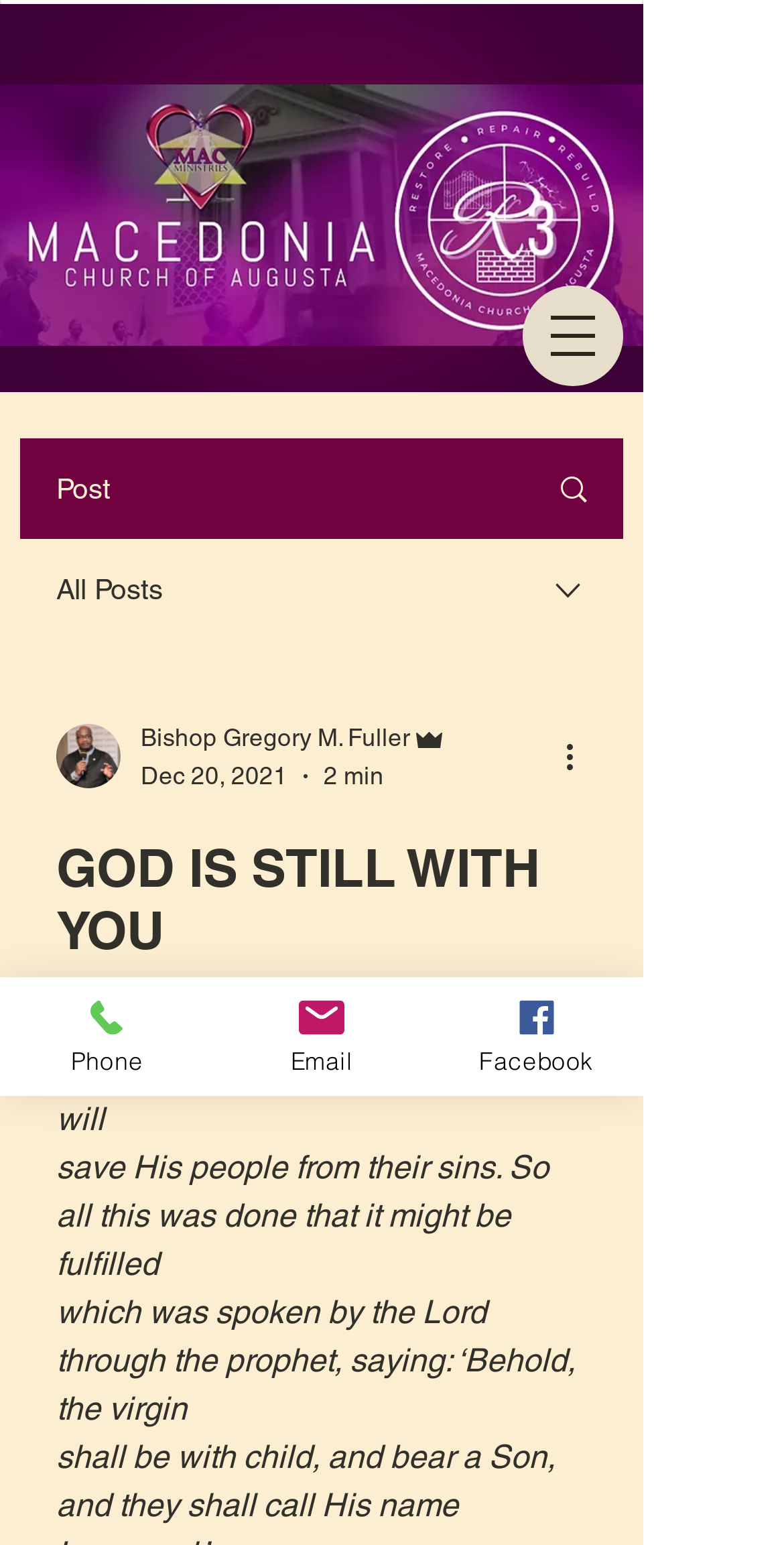Can you determine the bounding box coordinates of the area that needs to be clicked to fulfill the following instruction: "Click on the button to view more actions"?

[0.713, 0.474, 0.774, 0.505]